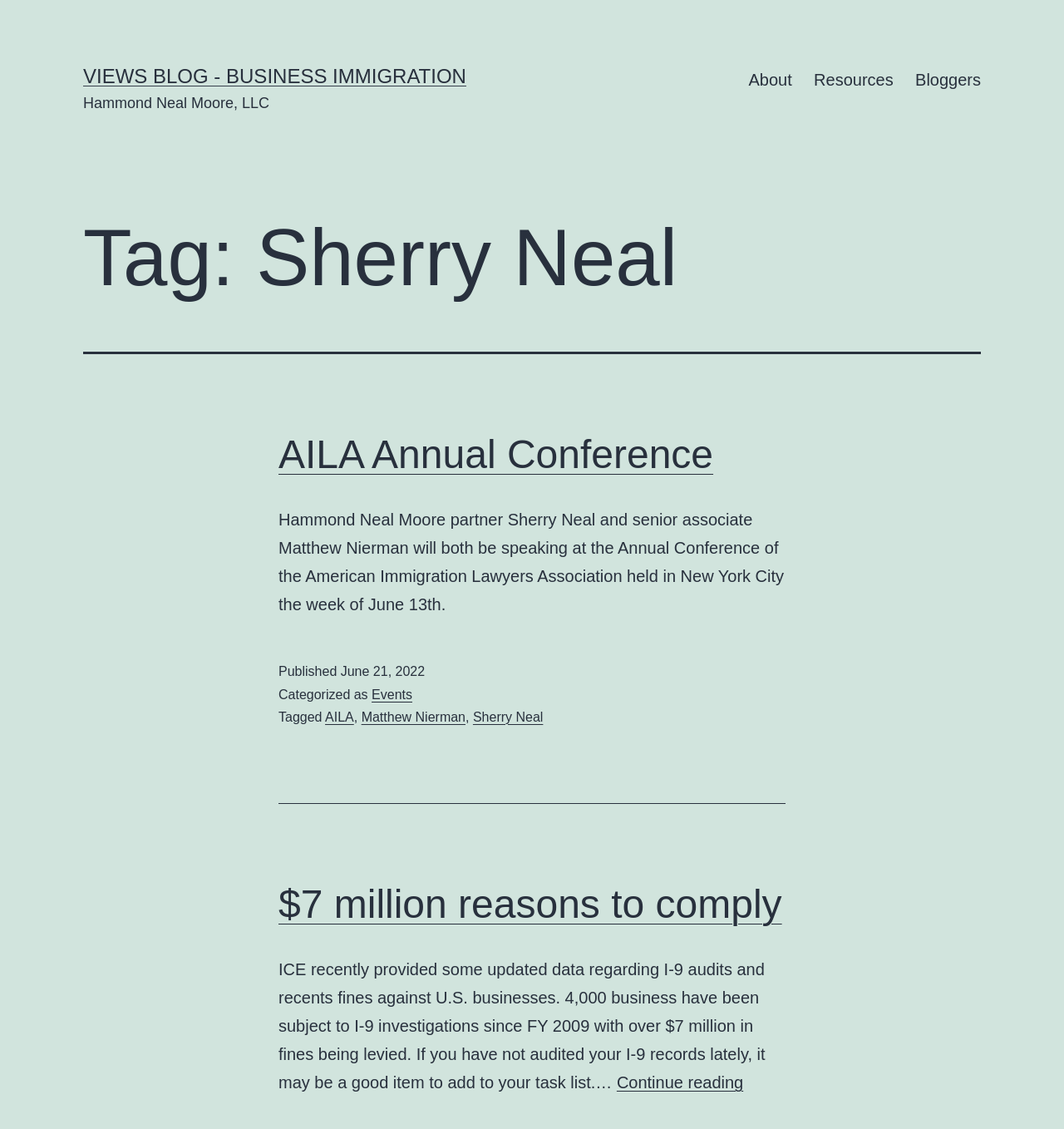Please determine the bounding box coordinates of the element to click in order to execute the following instruction: "Click the search button". The coordinates should be four float numbers between 0 and 1, specified as [left, top, right, bottom].

None